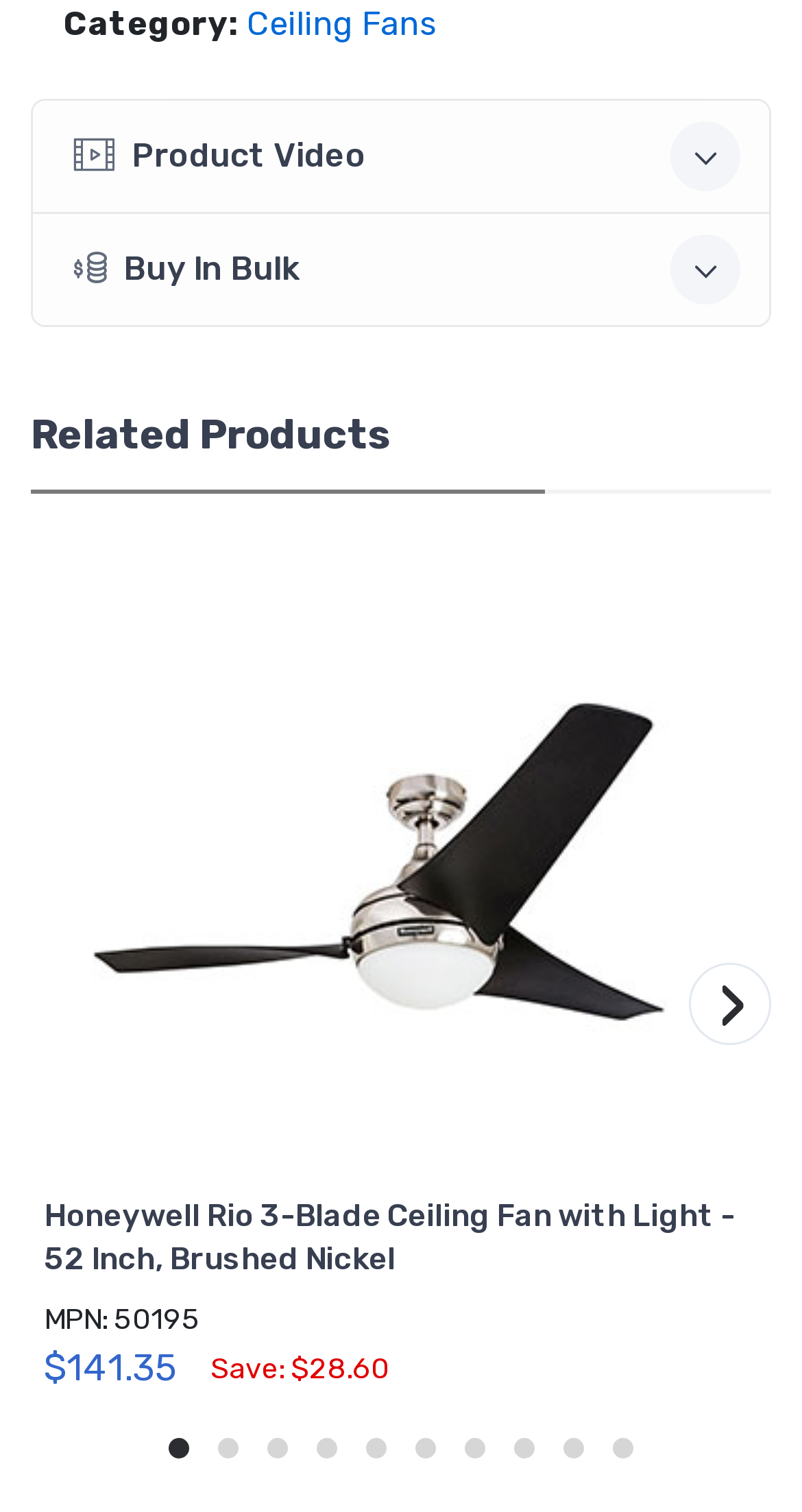How many products are shown on this page?
Use the information from the image to give a detailed answer to the question.

There are two links with the same product name 'Honeywell Rio 3-Blade Ceiling Fan with Light - 52 Inch, Brushed Nickel' on the webpage, which suggests that there are at least two products shown on this page.